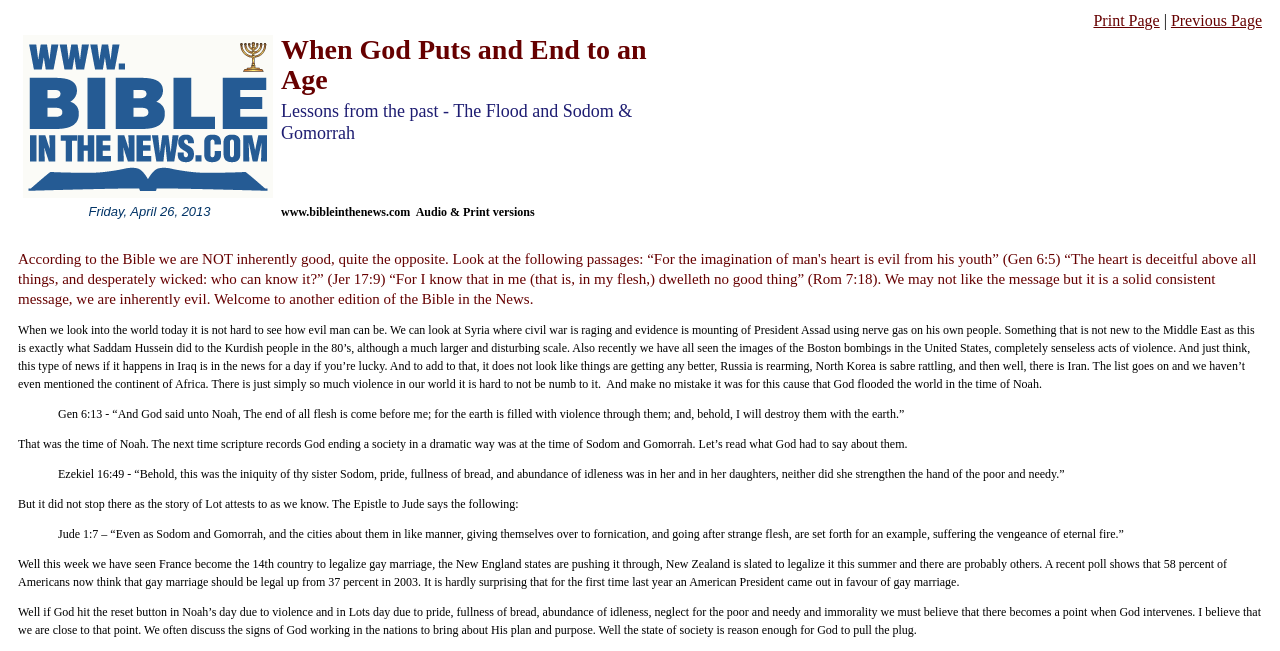What is the date mentioned in the webpage?
Answer the question with a single word or phrase derived from the image.

Friday, April 26, 2013